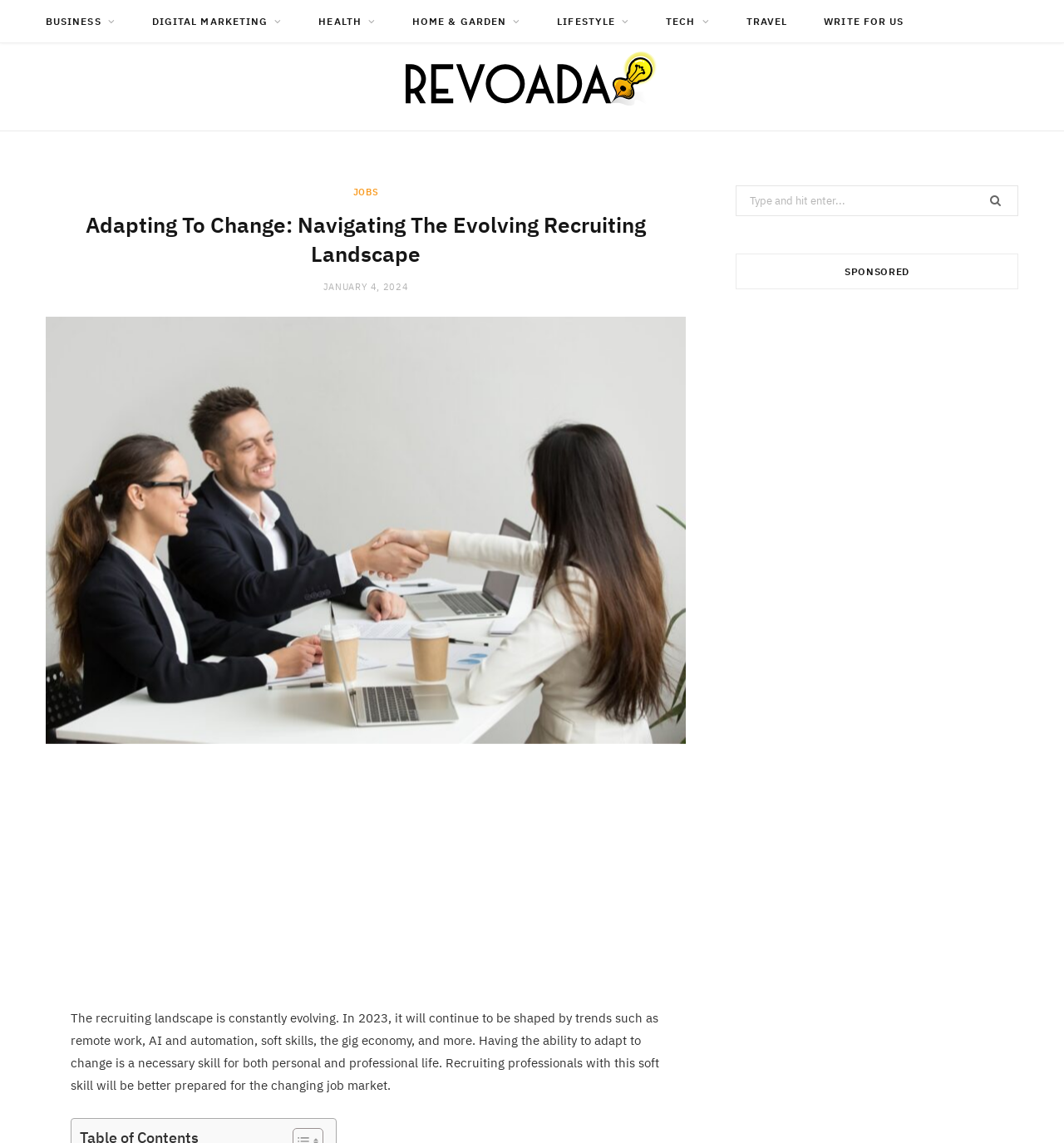Please determine the bounding box coordinates of the element to click on in order to accomplish the following task: "Go to JOBS page". Ensure the coordinates are four float numbers ranging from 0 to 1, i.e., [left, top, right, bottom].

[0.332, 0.162, 0.356, 0.174]